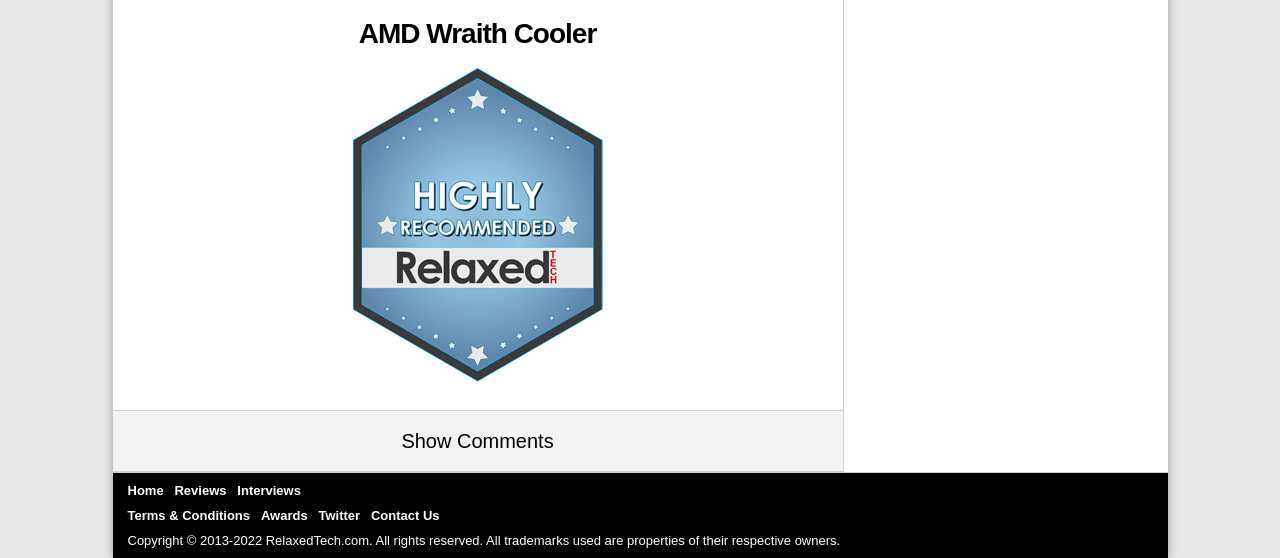Identify the bounding box for the described UI element. Provide the coordinates in (top-left x, top-left y, bottom-right x, bottom-right y) format with values ranging from 0 to 1: Pack Walks

None